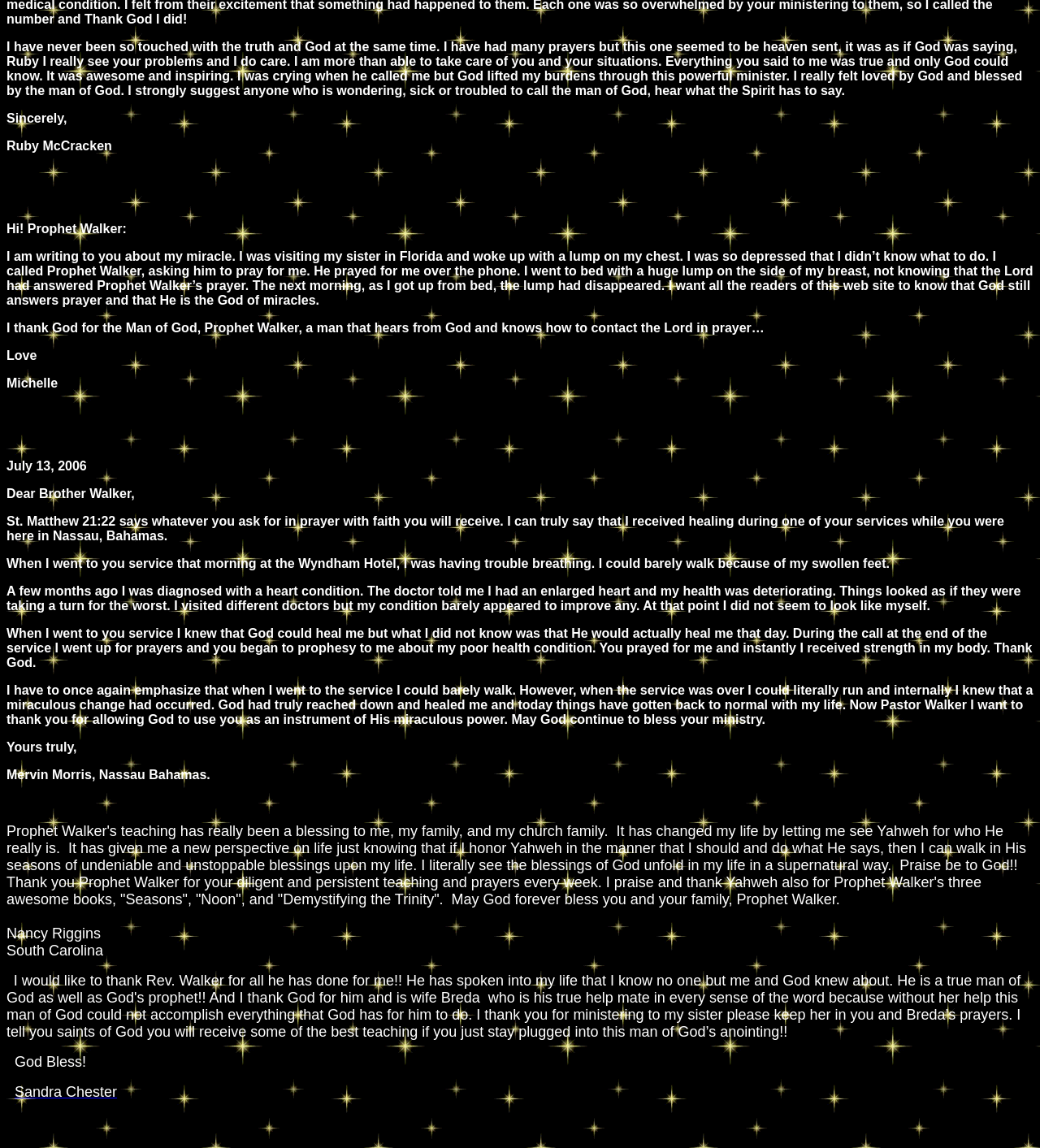Who is the prophet mentioned in the testimonials?
Answer the question with detailed information derived from the image.

I found the answer by reading multiple testimonials on the webpage, which all mention a prophet named Prophet Walker. He is the one who prayed for the people, prophesied to them, and wrote books that have been a blessing to them.